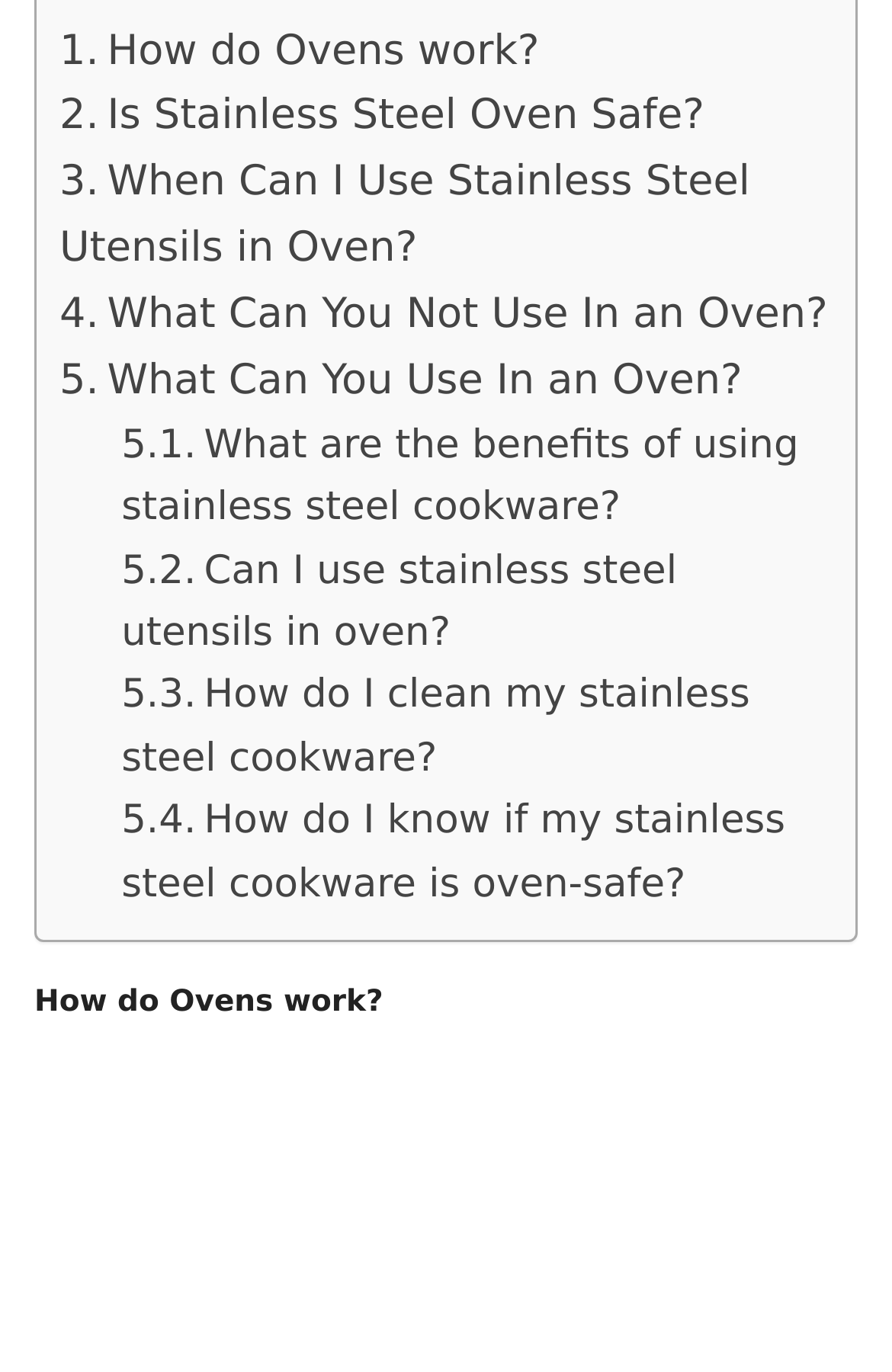Can you specify the bounding box coordinates of the area that needs to be clicked to fulfill the following instruction: "Check if my stainless steel cookware is oven-safe"?

[0.136, 0.582, 0.88, 0.661]